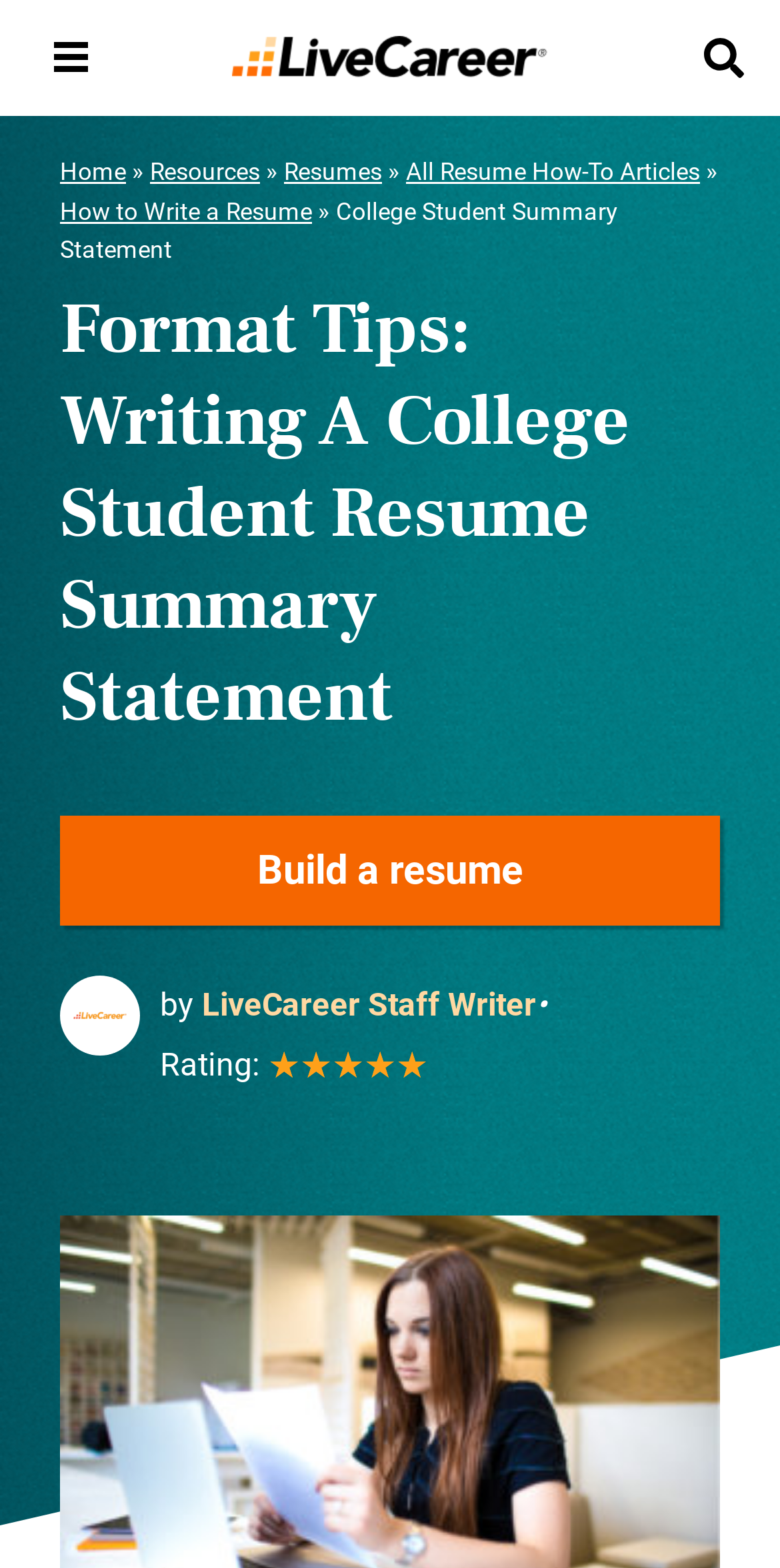How many rating stars are shown?
Please provide a single word or phrase based on the screenshot.

5